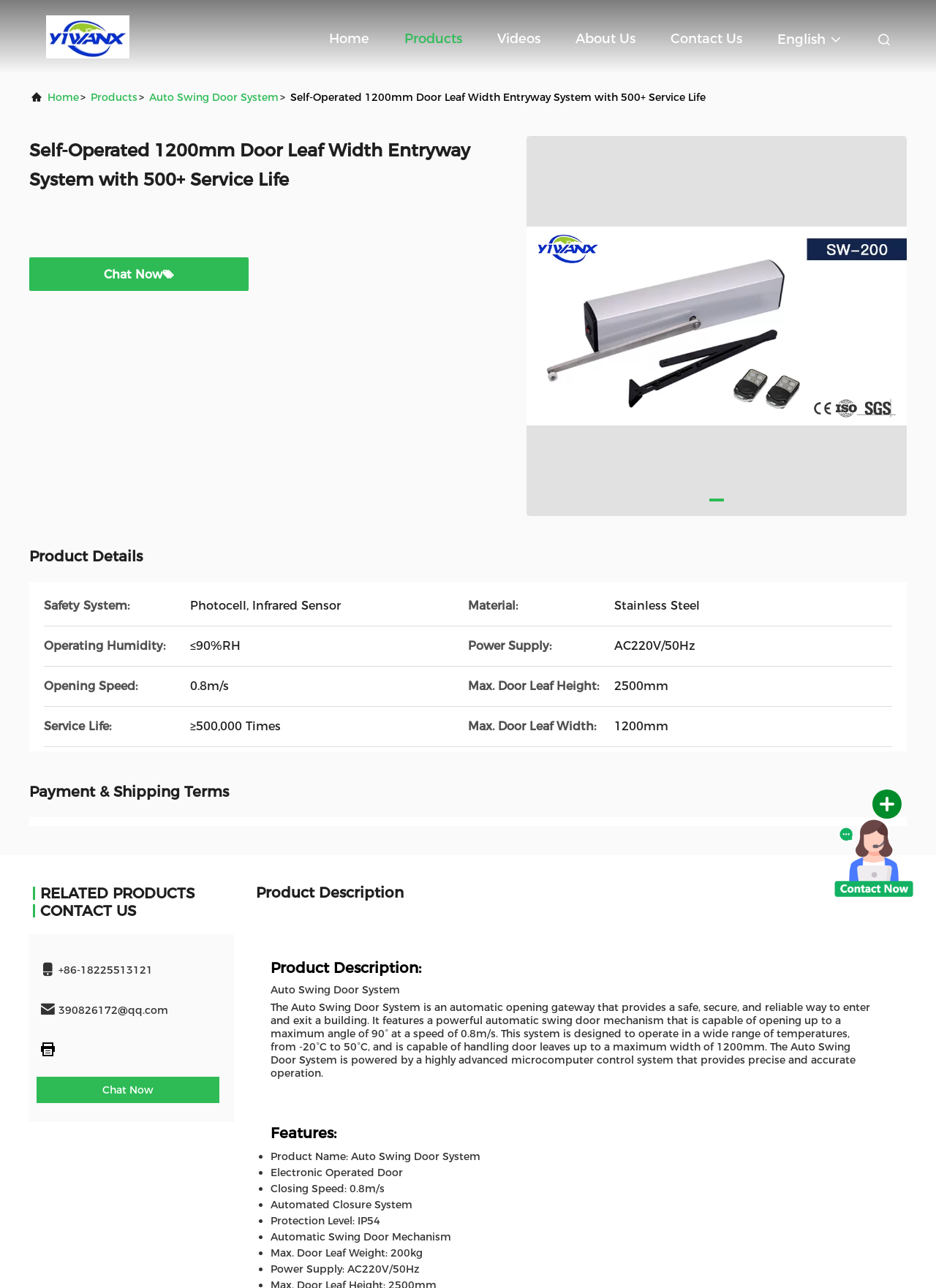Determine and generate the text content of the webpage's headline.

Self-Operated 1200mm Door Leaf Width Entryway System with 500+ Service Life